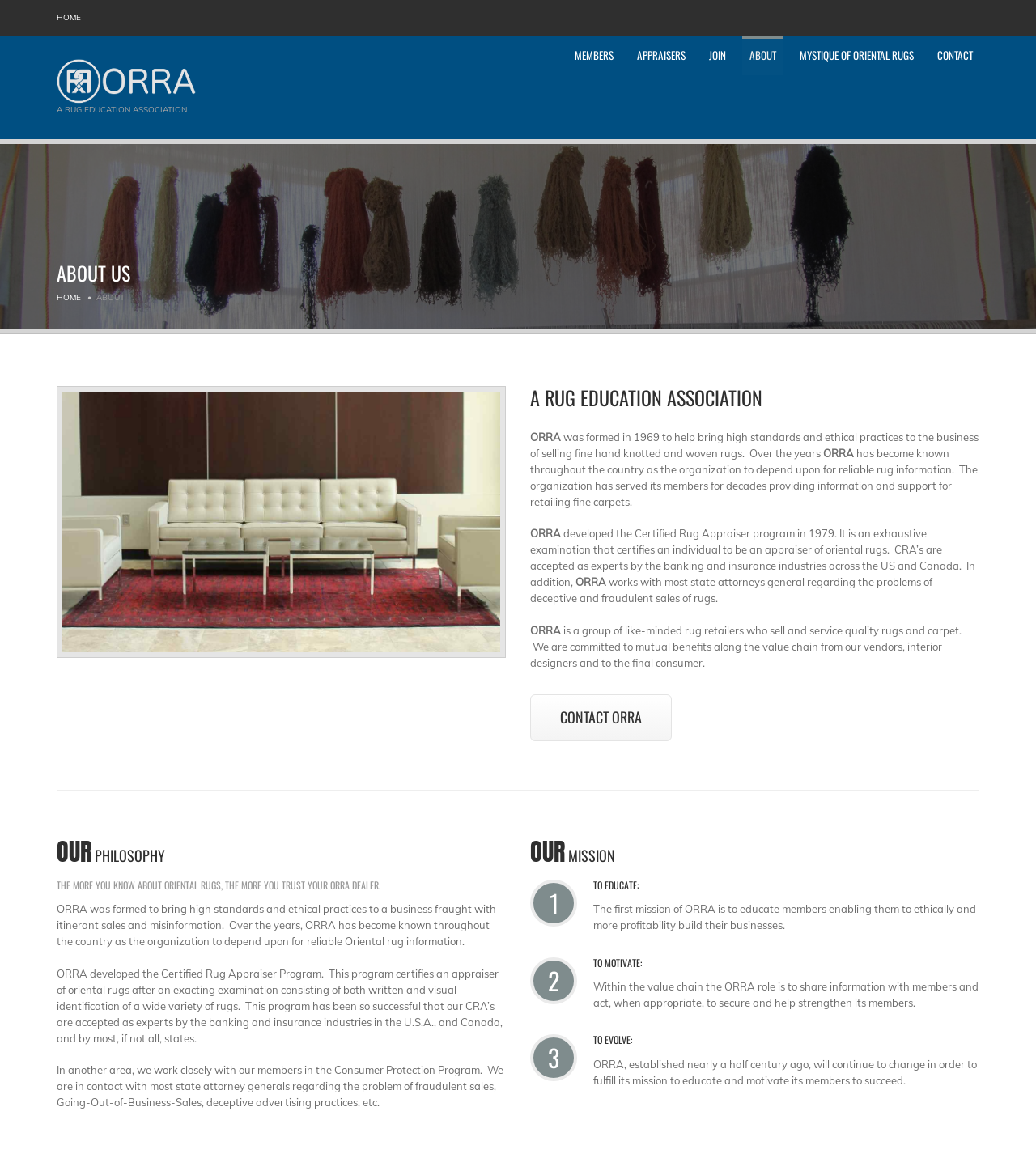Find the bounding box coordinates for the element that must be clicked to complete the instruction: "Follow Art Jewelry Forum on Facebook". The coordinates should be four float numbers between 0 and 1, indicated as [left, top, right, bottom].

None